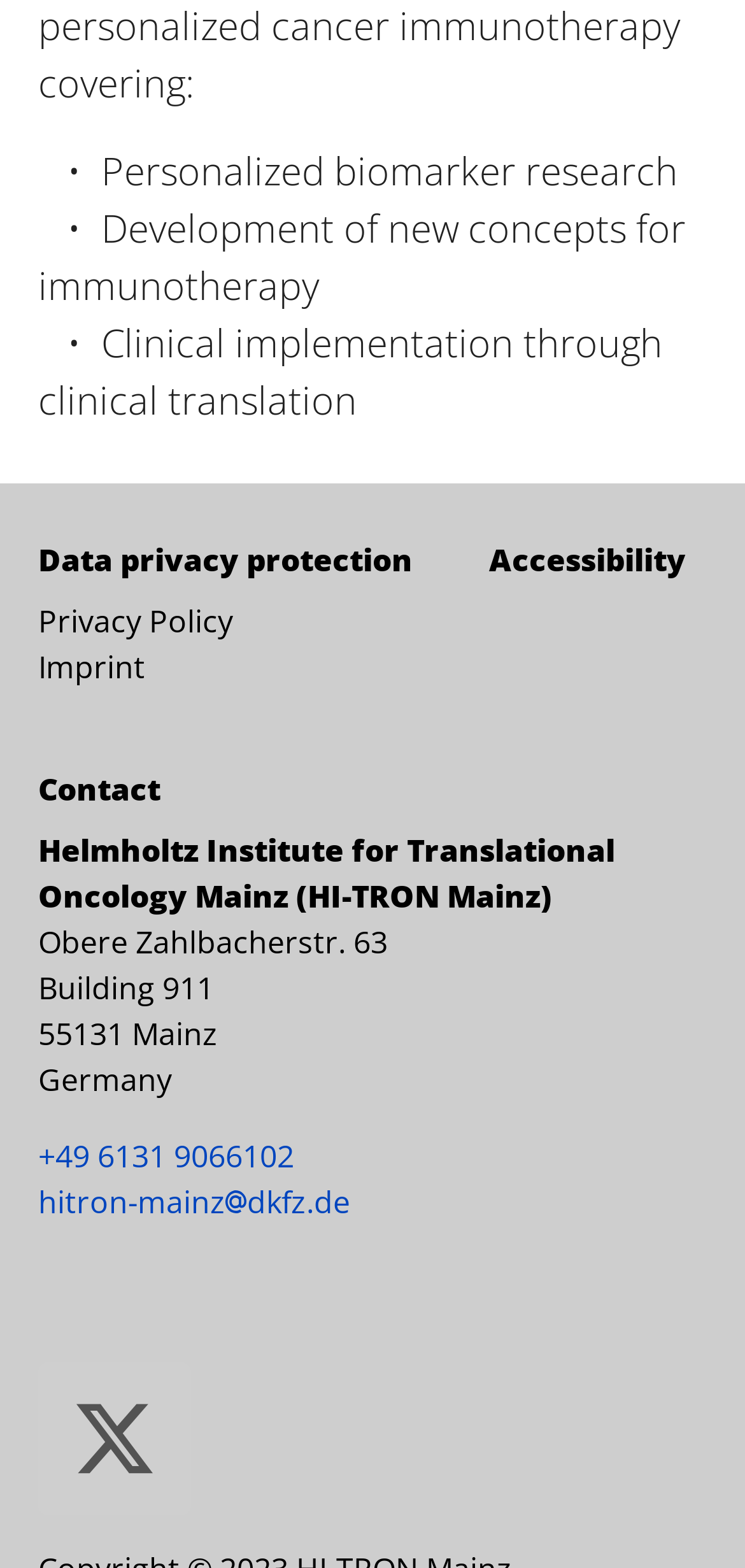Given the element description Privacy Policy, specify the bounding box coordinates of the corresponding UI element in the format (top-left x, top-left y, bottom-right x, bottom-right y). All values must be between 0 and 1.

[0.051, 0.381, 0.554, 0.41]